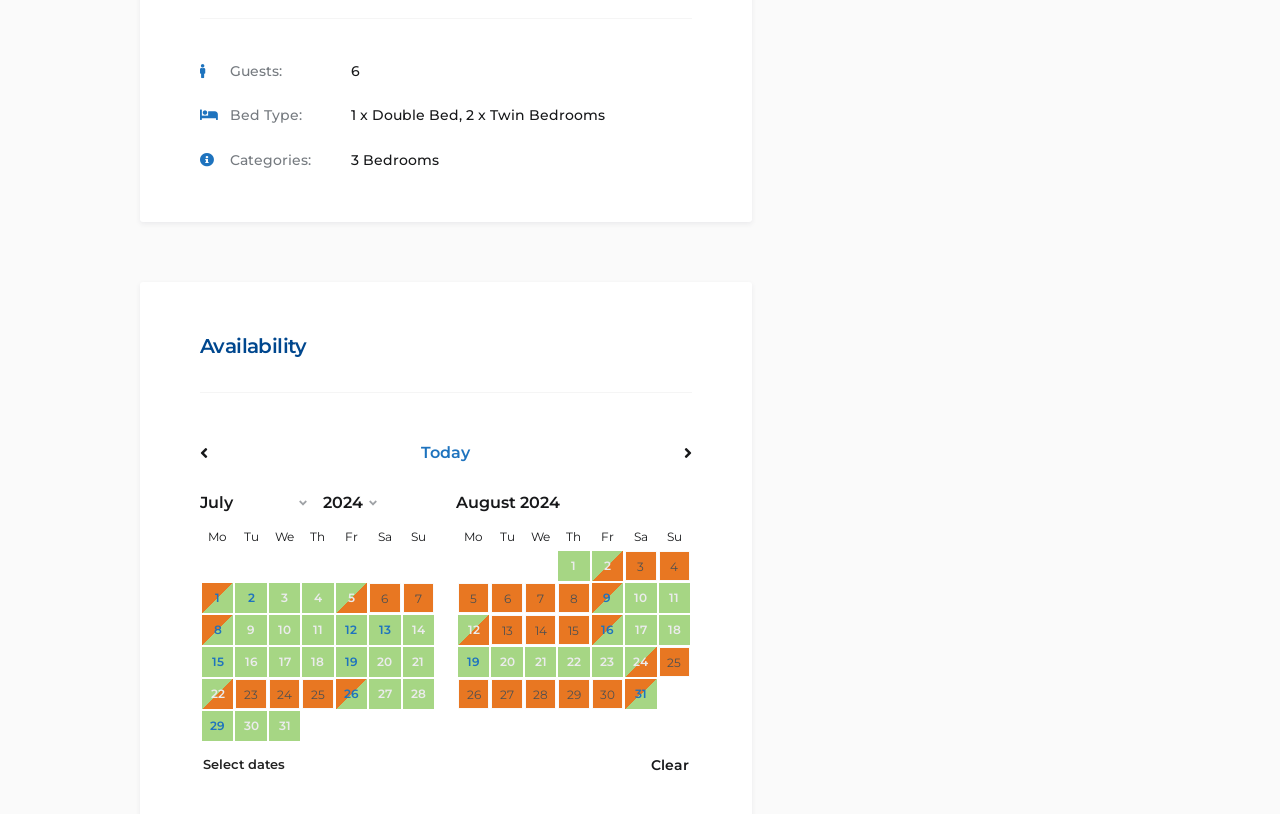Given the element description 3 Bedrooms, predict the bounding box coordinates for the UI element in the webpage screenshot. The format should be (top-left x, top-left y, bottom-right x, bottom-right y), and the values should be between 0 and 1.

[0.274, 0.185, 0.343, 0.207]